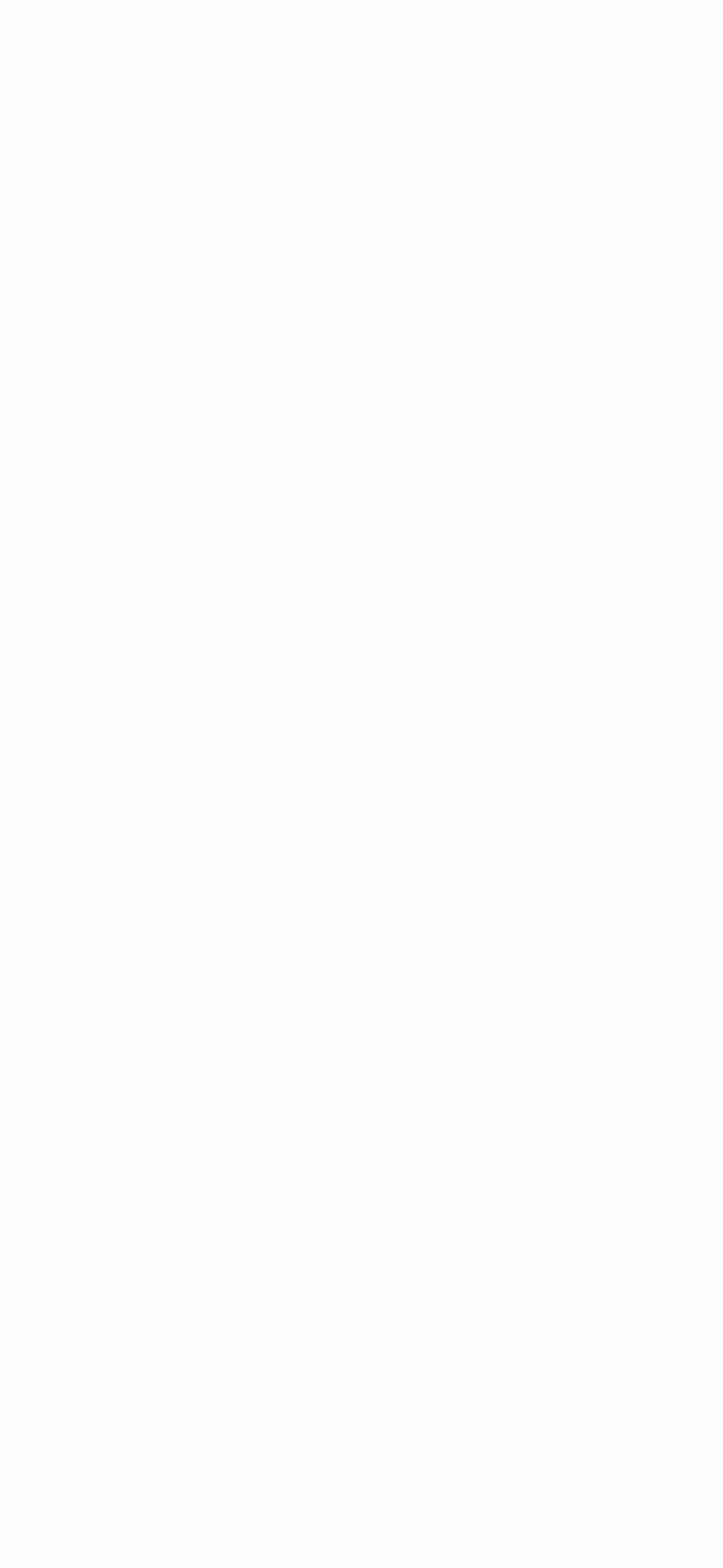Could you locate the bounding box coordinates for the section that should be clicked to accomplish this task: "Follow us on Facebook".

None